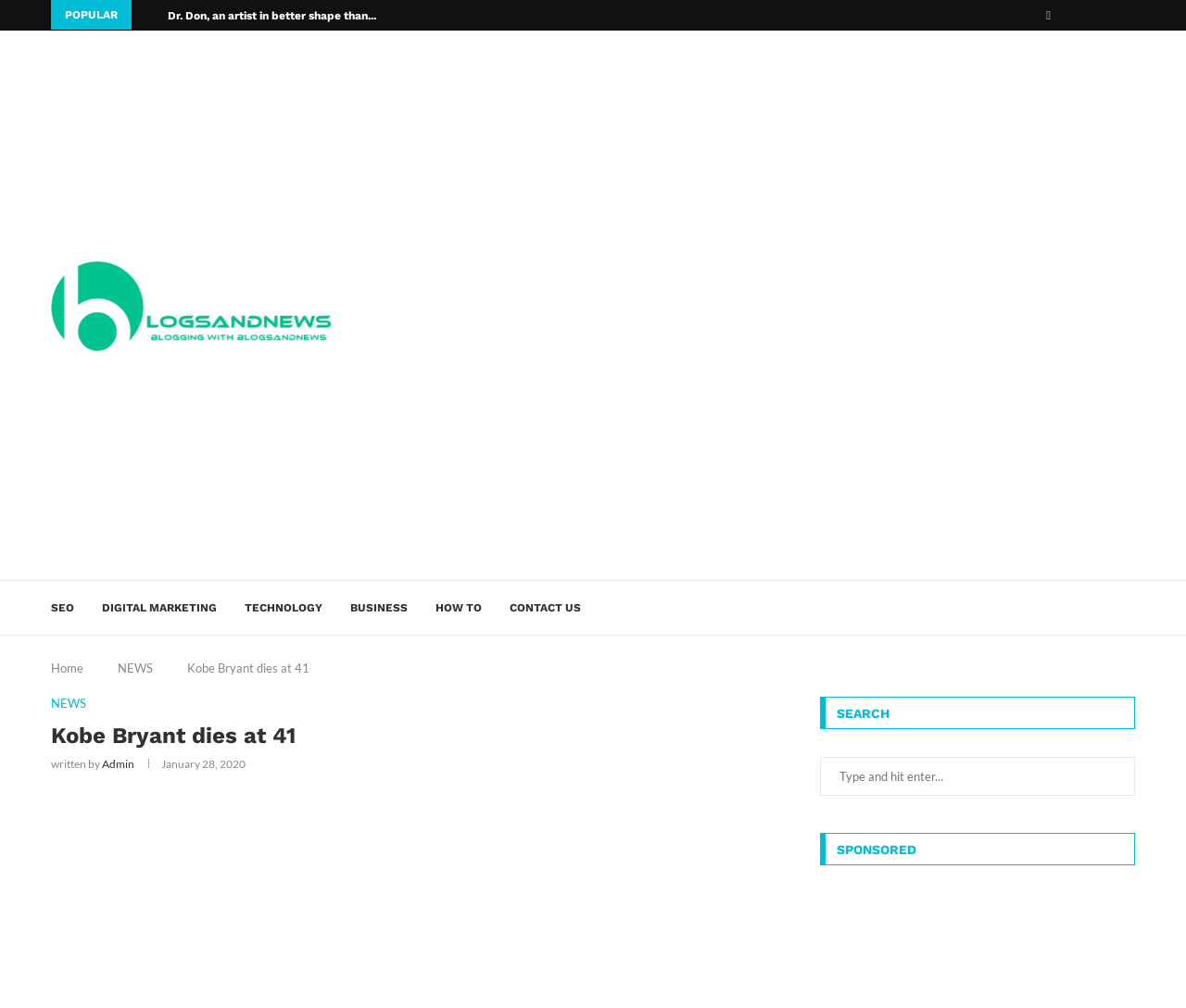What is the category of the article?
Carefully analyze the image and provide a thorough answer to the question.

I determined the category of the article by looking at the link 'NEWS' located at [0.099, 0.656, 0.129, 0.67] which is near the title of the article 'Kobe Bryant dies at 41'.